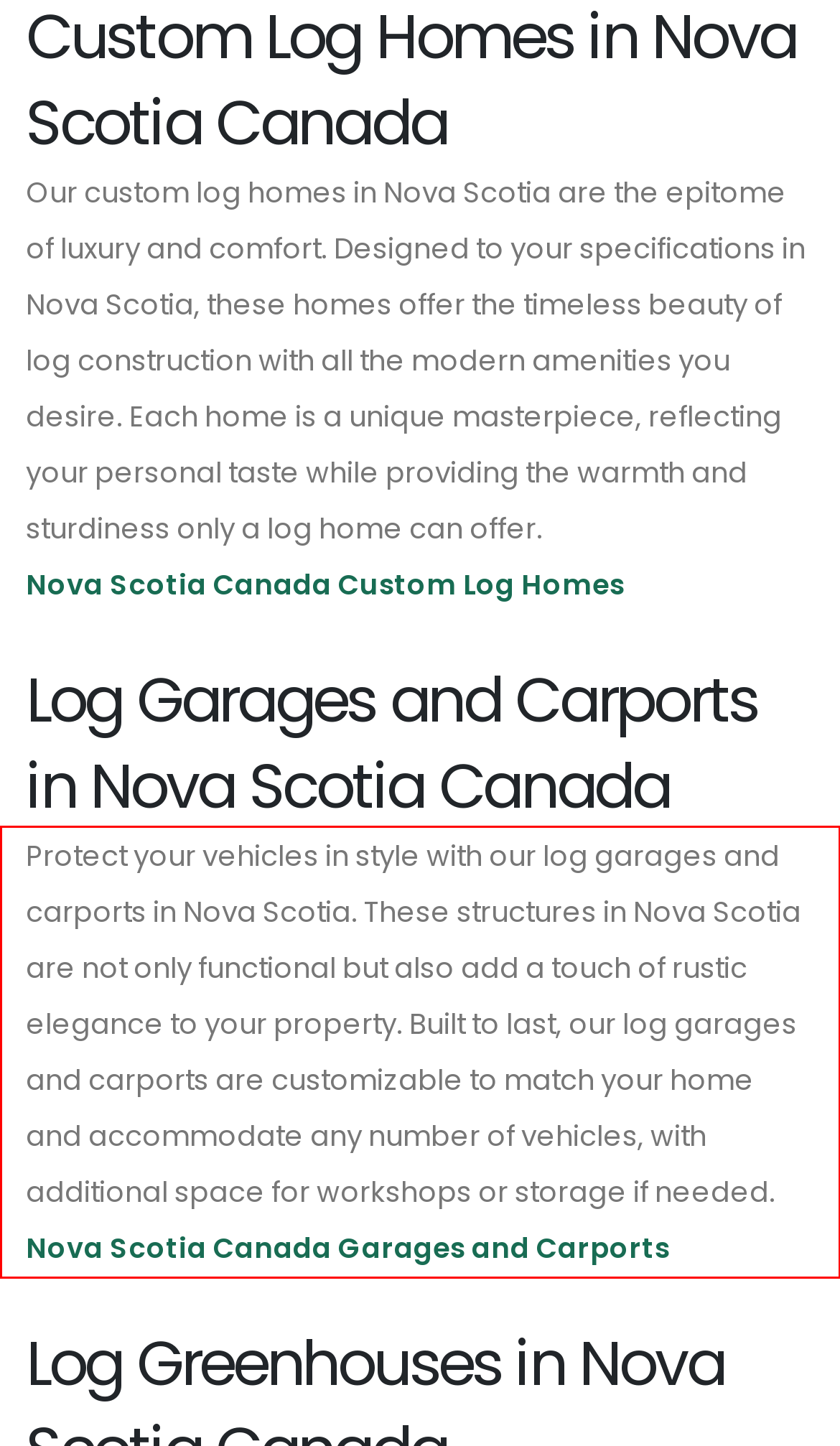Using the webpage screenshot, recognize and capture the text within the red bounding box.

Protect your vehicles in style with our log garages and carports in Nova Scotia. These structures in Nova Scotia are not only functional but also add a touch of rustic elegance to your property. Built to last, our log garages and carports are customizable to match your home and accommodate any number of vehicles, with additional space for workshops or storage if needed. Nova Scotia Canada Garages and Carports